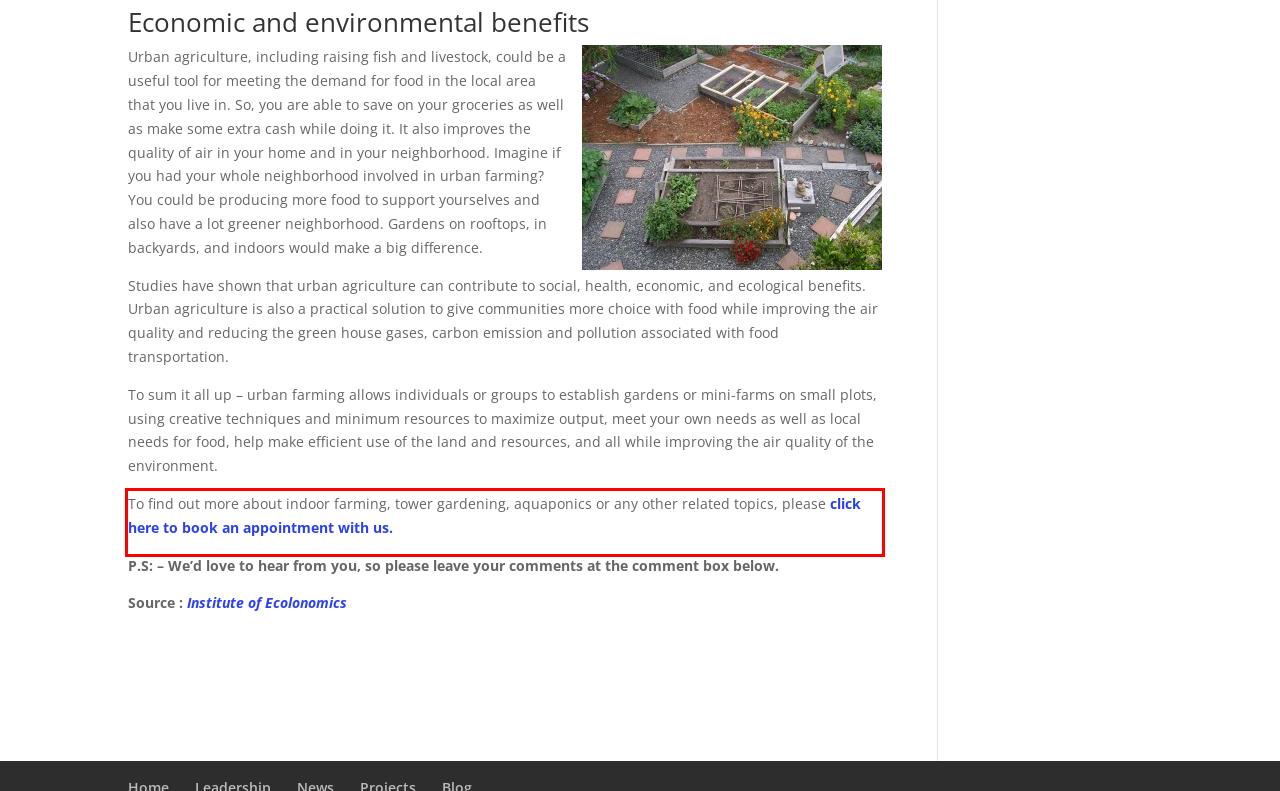Observe the screenshot of the webpage, locate the red bounding box, and extract the text content within it.

To find out more about indoor farming, tower gardening, aquaponics or any other related topics, please click here to book an appointment with us.